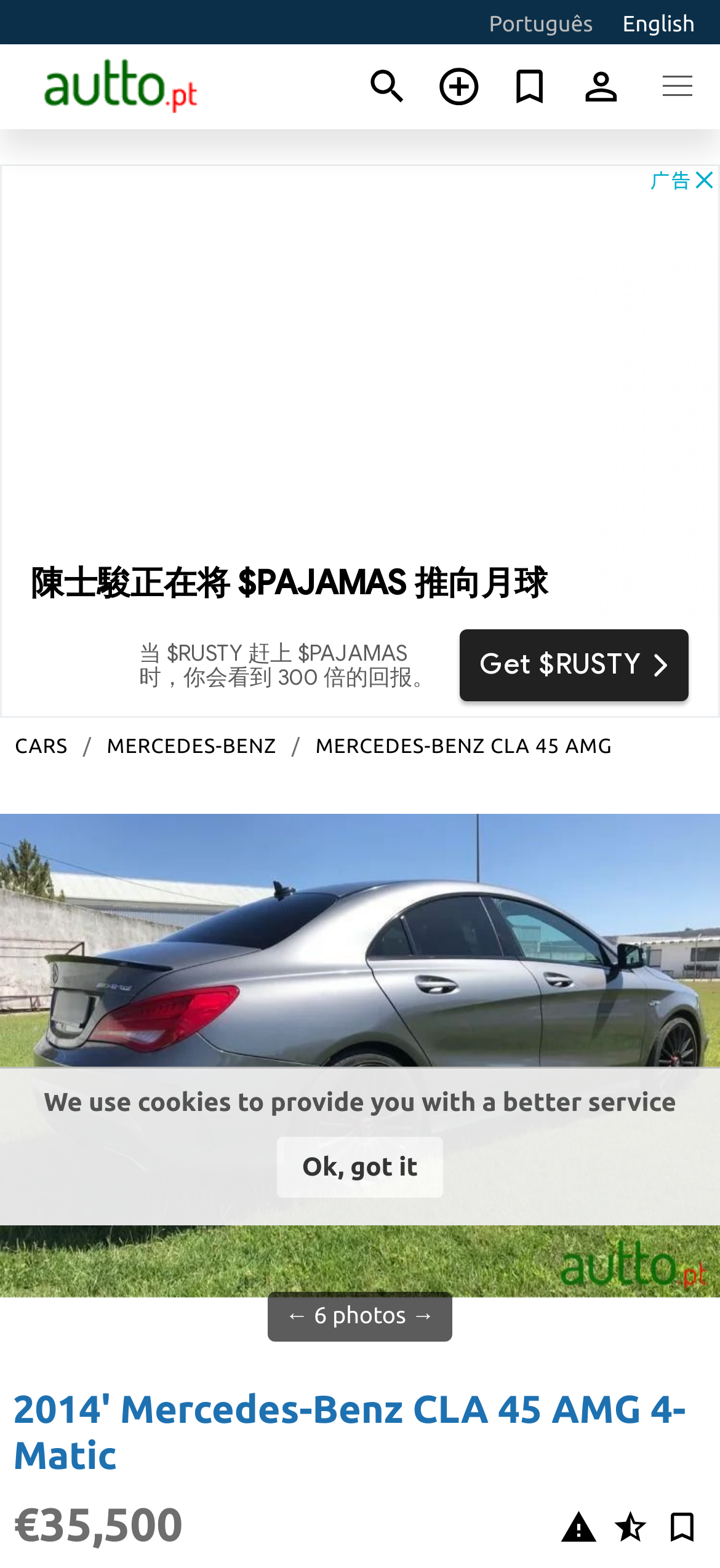Indicate the bounding box coordinates of the clickable region to achieve the following instruction: "View Mercedes-Benz CLA 45 AMG page."

[0.417, 0.467, 0.871, 0.486]